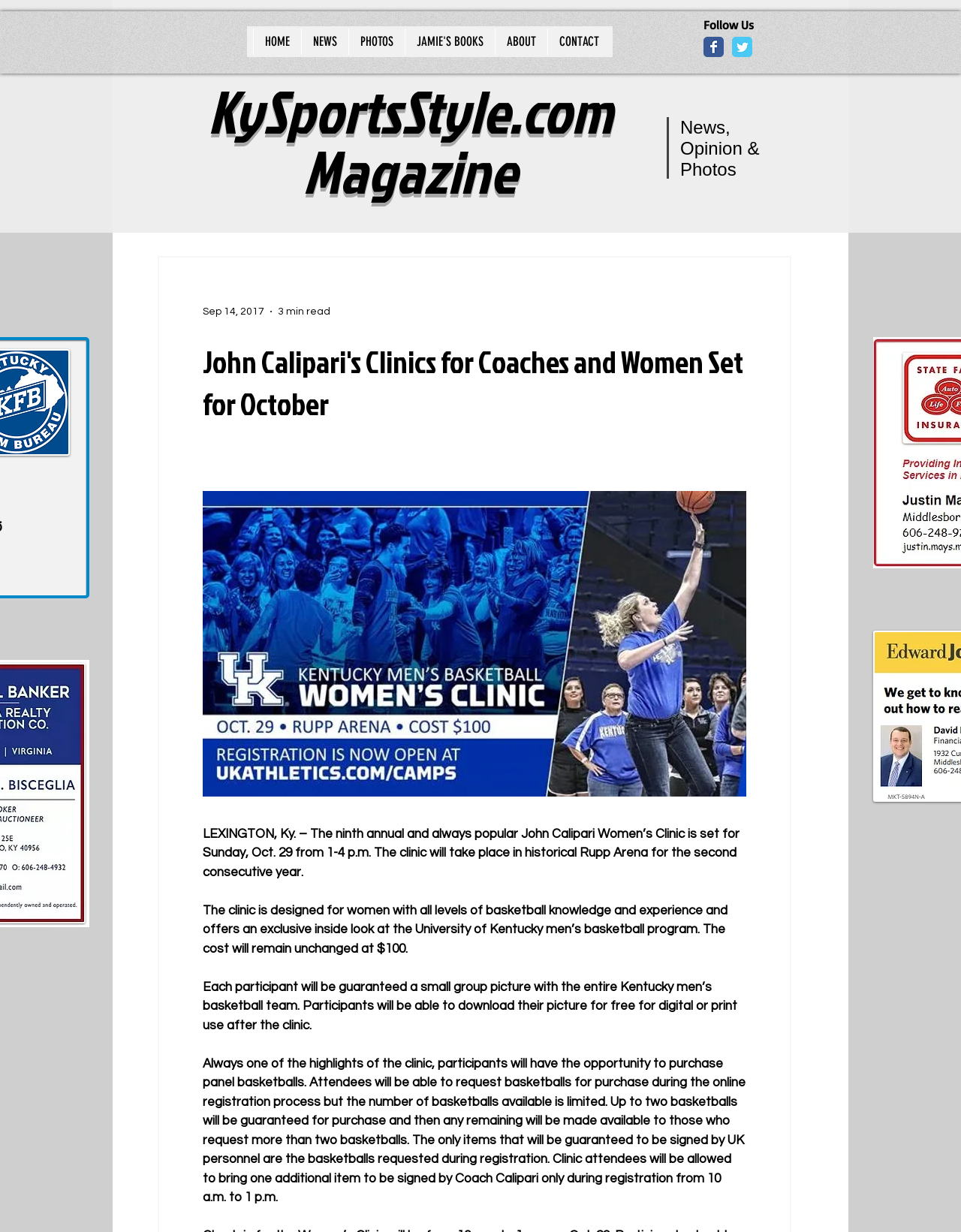Please determine the bounding box coordinates of the element to click in order to execute the following instruction: "Click on the HOME link". The coordinates should be four float numbers between 0 and 1, specified as [left, top, right, bottom].

[0.263, 0.023, 0.313, 0.044]